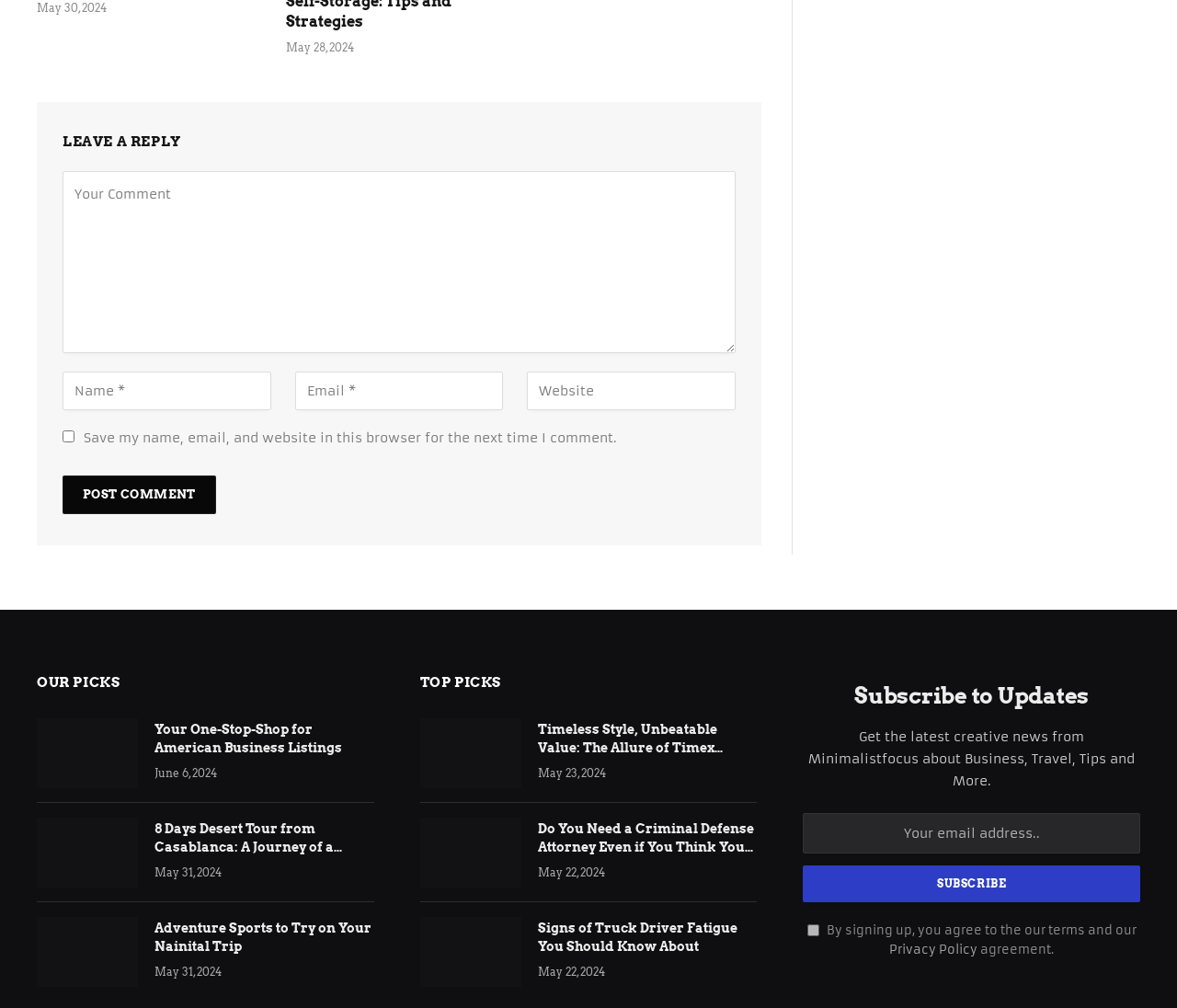Locate the bounding box coordinates of the segment that needs to be clicked to meet this instruction: "Take your next step".

None